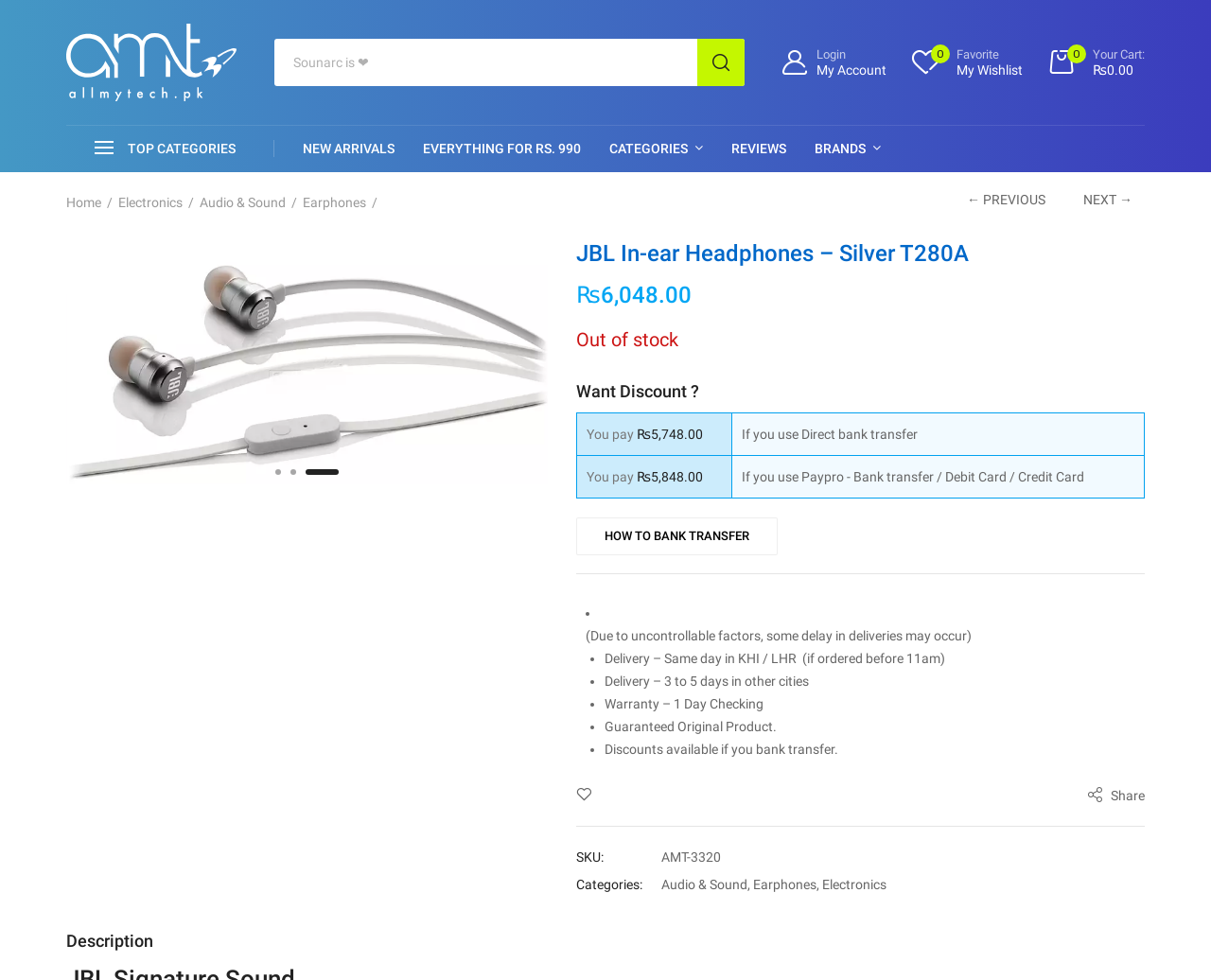Can you find the bounding box coordinates for the element to click on to achieve the instruction: "Click on the 'HOW TO BANK TRANSFER' button"?

[0.476, 0.528, 0.642, 0.567]